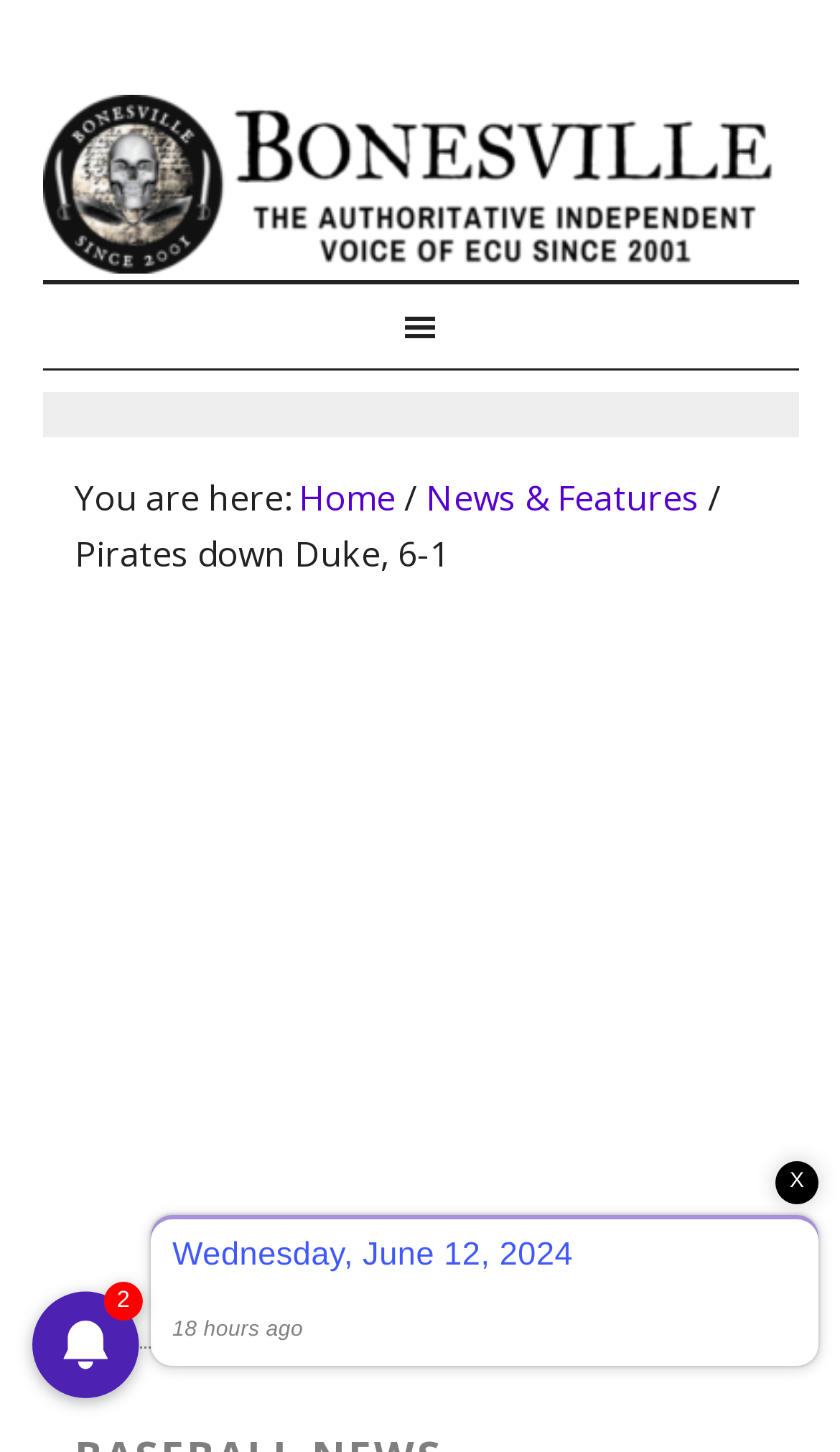Based on the element description: "Home", identify the bounding box coordinates for this UI element. The coordinates must be four float numbers between 0 and 1, listed as [left, top, right, bottom].

[0.355, 0.326, 0.471, 0.359]